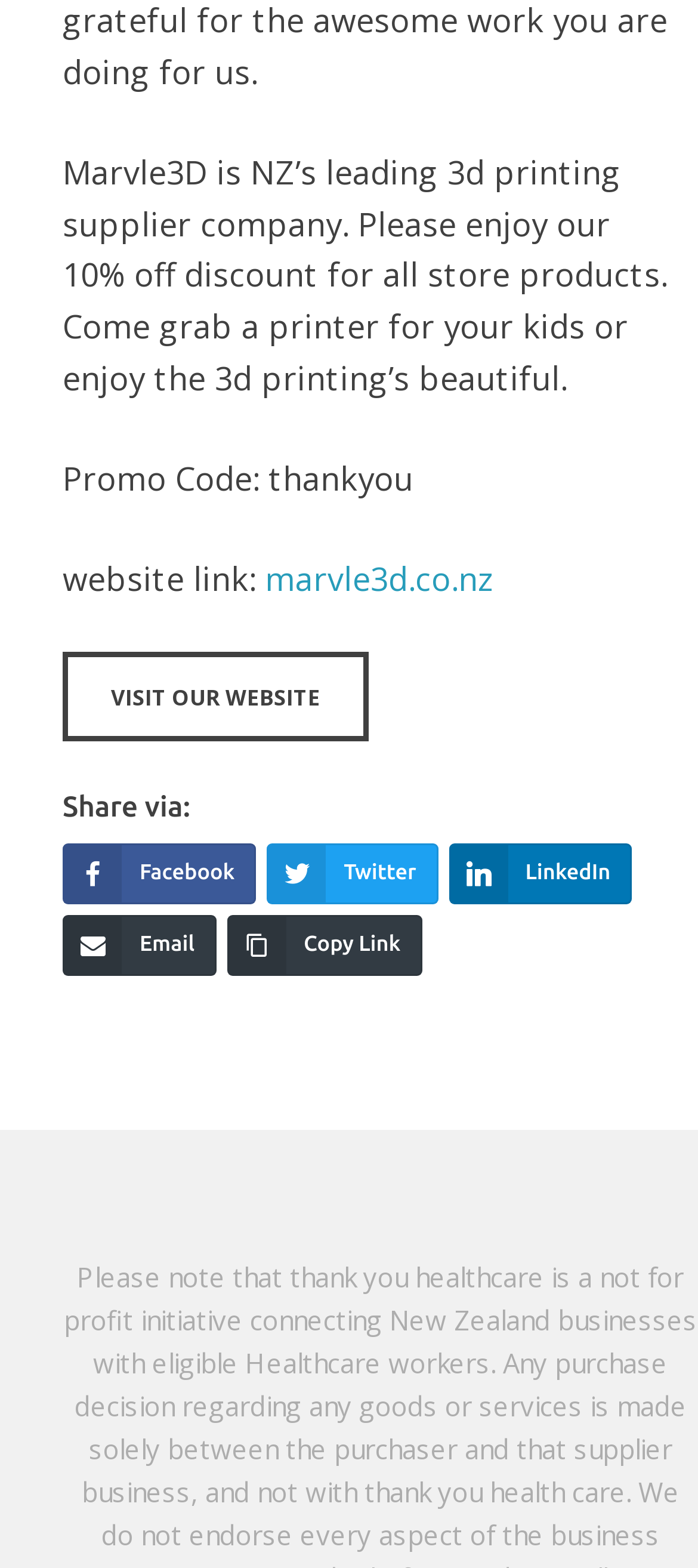Bounding box coordinates are to be given in the format (top-left x, top-left y, bottom-right x, bottom-right y). All values must be floating point numbers between 0 and 1. Provide the bounding box coordinate for the UI element described as: LinkedIn

[0.642, 0.537, 0.905, 0.576]